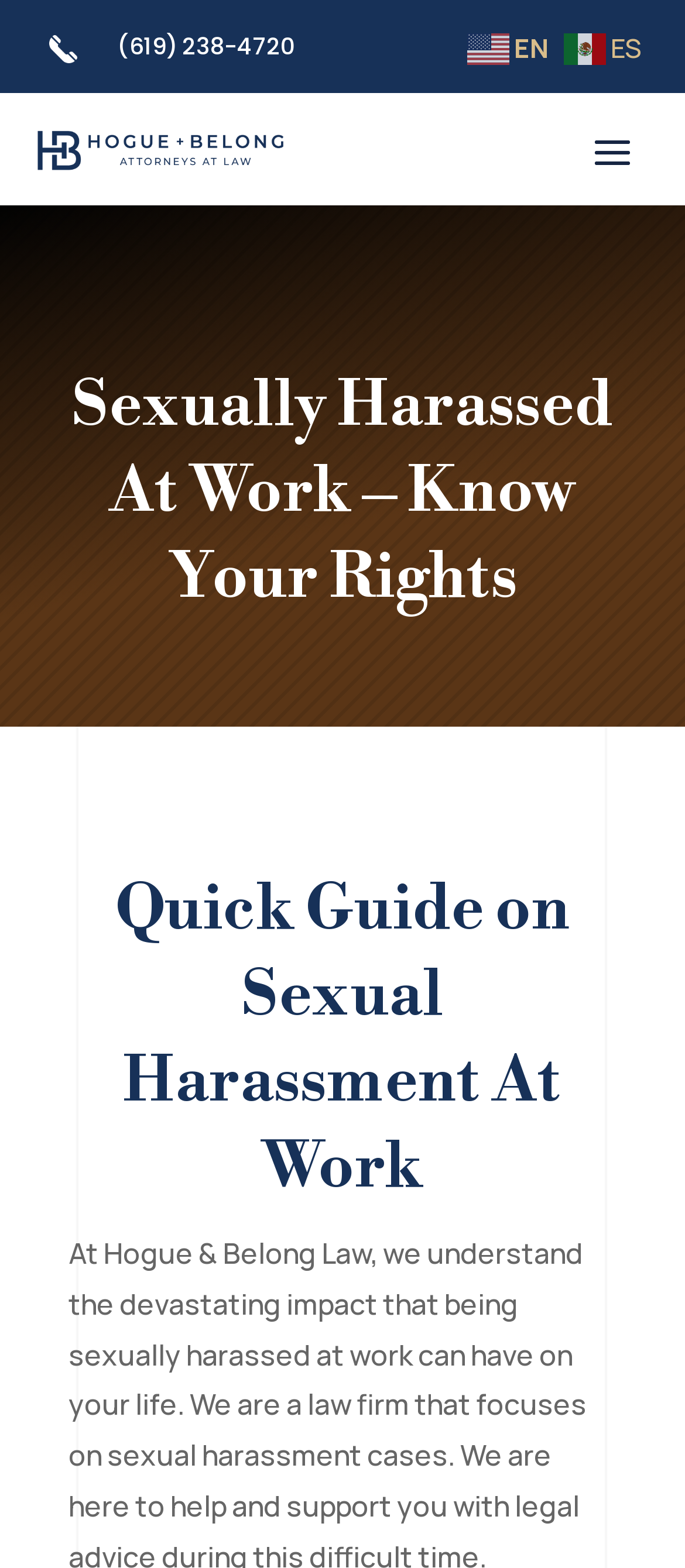Create a detailed narrative describing the layout and content of the webpage.

The webpage appears to be a resource guide for individuals who have experienced sexual harassment in the workplace. At the top of the page, there is a prominent phone number, "(619) 238-4720", displayed in a heading format. Below this, there are two language options, "en EN" and "es ES", each accompanied by a small flag icon. 

The main content of the page is divided into two sections. The first section has a heading that reads "Sexually Harassed At Work – Know Your Rights", which takes up a significant portion of the page. Below this, there is a subheading titled "Quick Guide on Sexual Harassment At Work", which appears to be a summary or introduction to the guide. 

On the left side of the page, there is a link with no descriptive text, which may be a navigation element or a call-to-action button. Overall, the page appears to be a concise and informative resource for individuals seeking guidance on sexual harassment in the workplace.